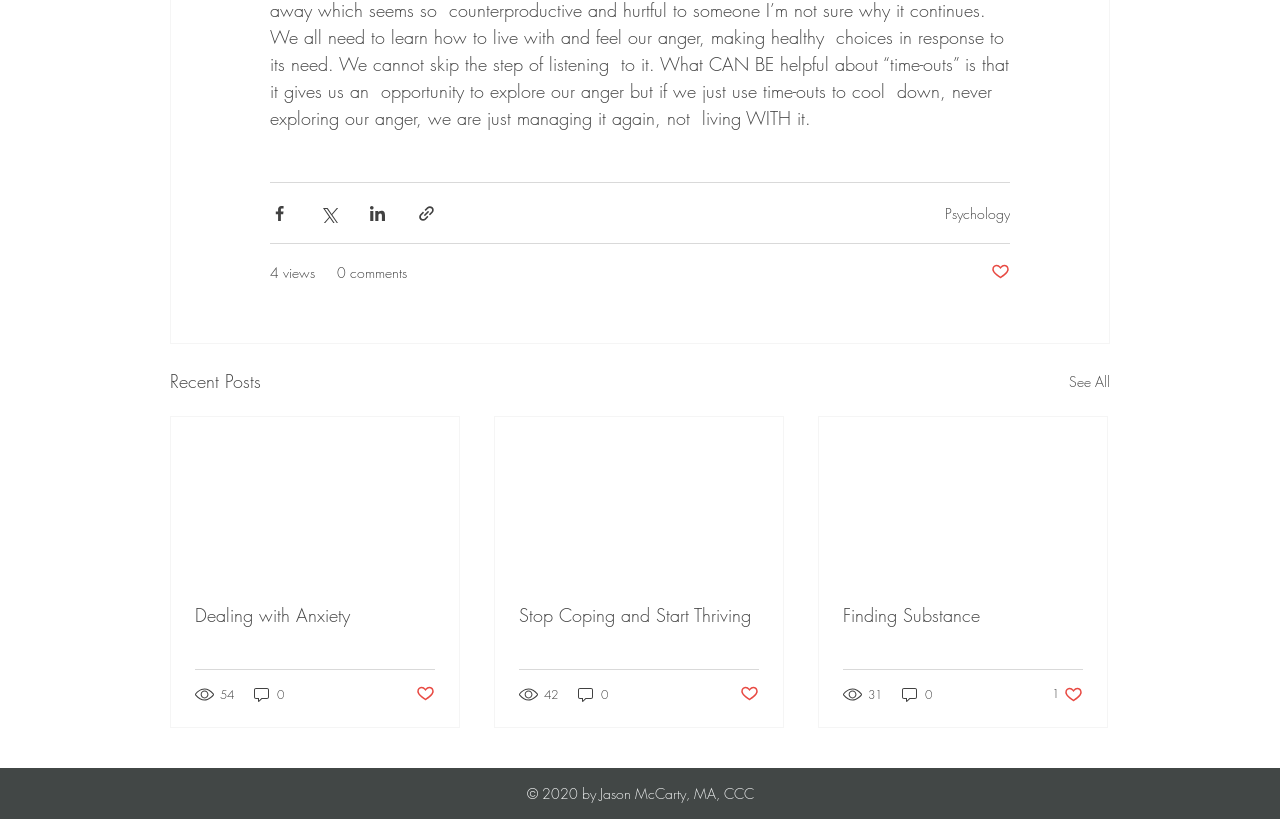Using the details from the image, please elaborate on the following question: How many views does the second post have?

The second post has a generic element '42 views' which indicates the number of views it has received.